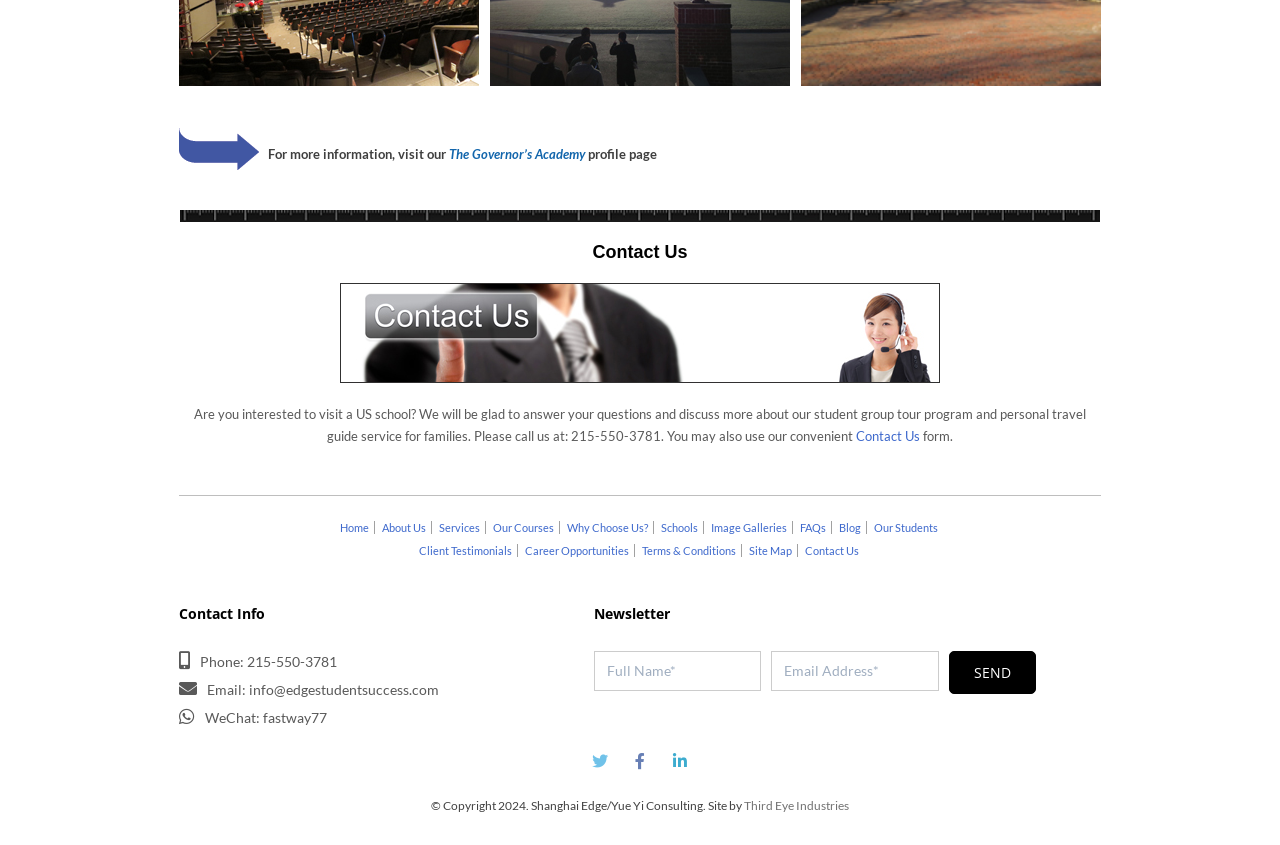Determine the bounding box coordinates for the clickable element required to fulfill the instruction: "Send the contact form". Provide the coordinates as four float numbers between 0 and 1, i.e., [left, top, right, bottom].

[0.741, 0.77, 0.809, 0.822]